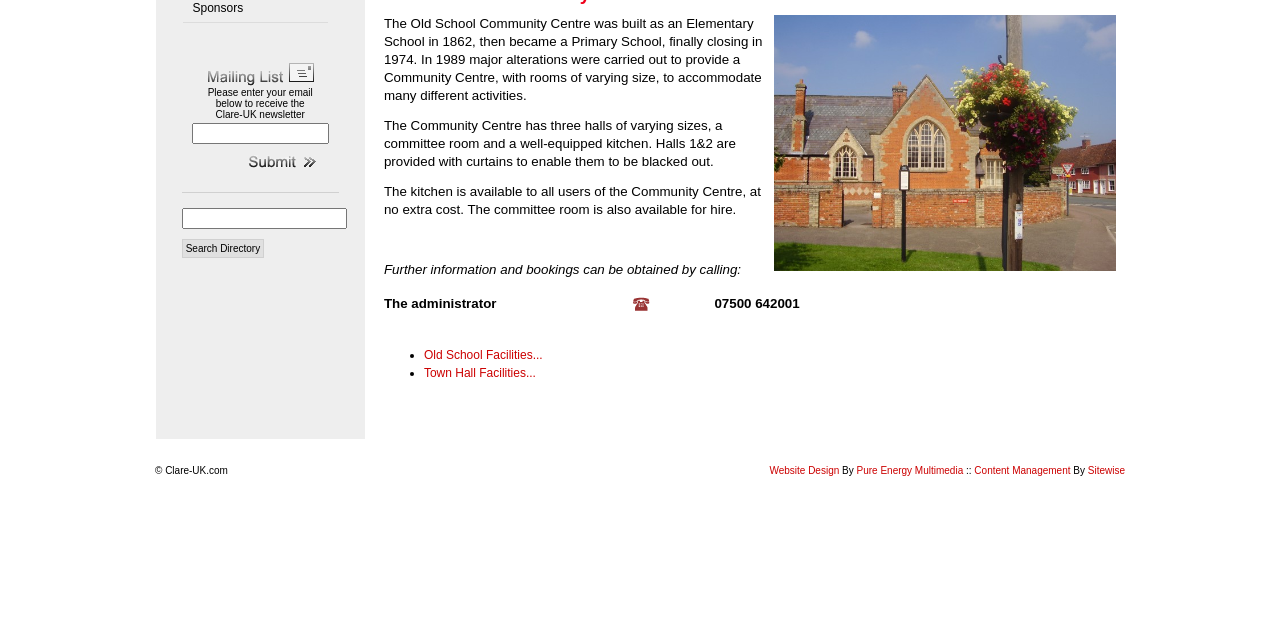Find the bounding box coordinates for the HTML element described as: "name="sfield"". The coordinates should consist of four float values between 0 and 1, i.e., [left, top, right, bottom].

[0.16, 0.228, 0.247, 0.269]